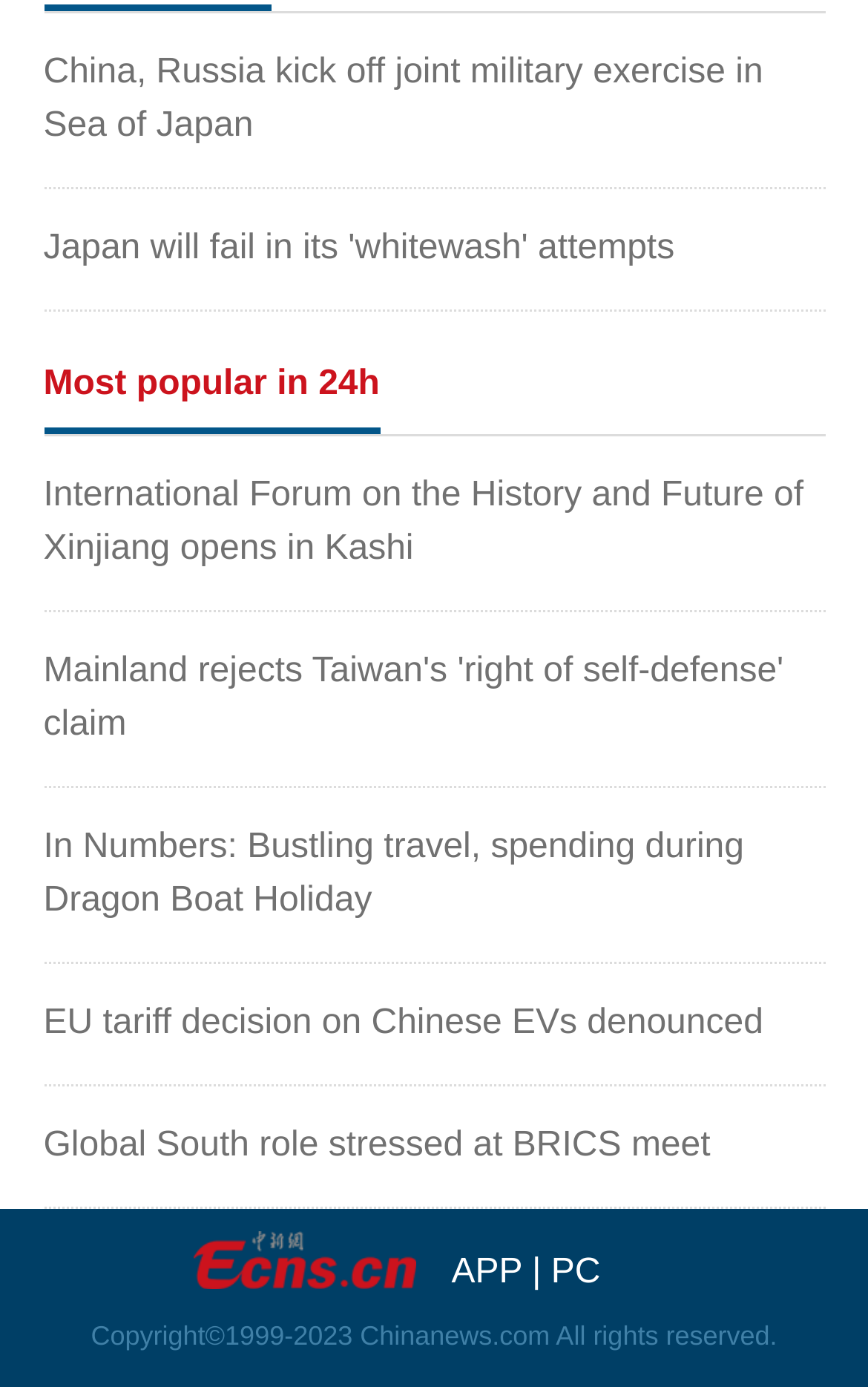Using the provided description PC, find the bounding box coordinates for the UI element. Provide the coordinates in (top-left x, top-left y, bottom-right x, bottom-right y) format, ensuring all values are between 0 and 1.

[0.635, 0.904, 0.692, 0.931]